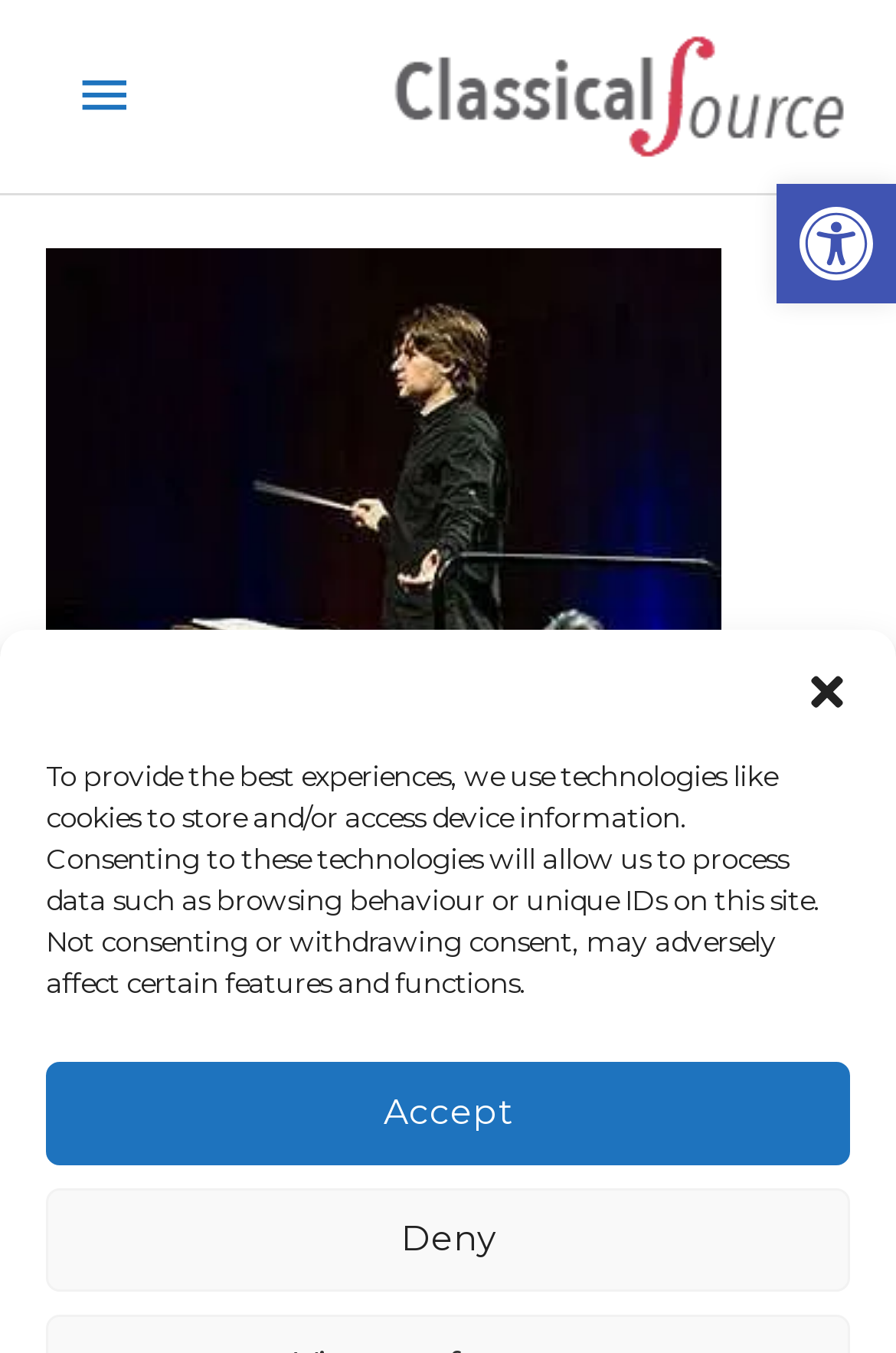Please answer the following question using a single word or phrase: 
What is the name of the artists performing?

Jette Parker Young Artists